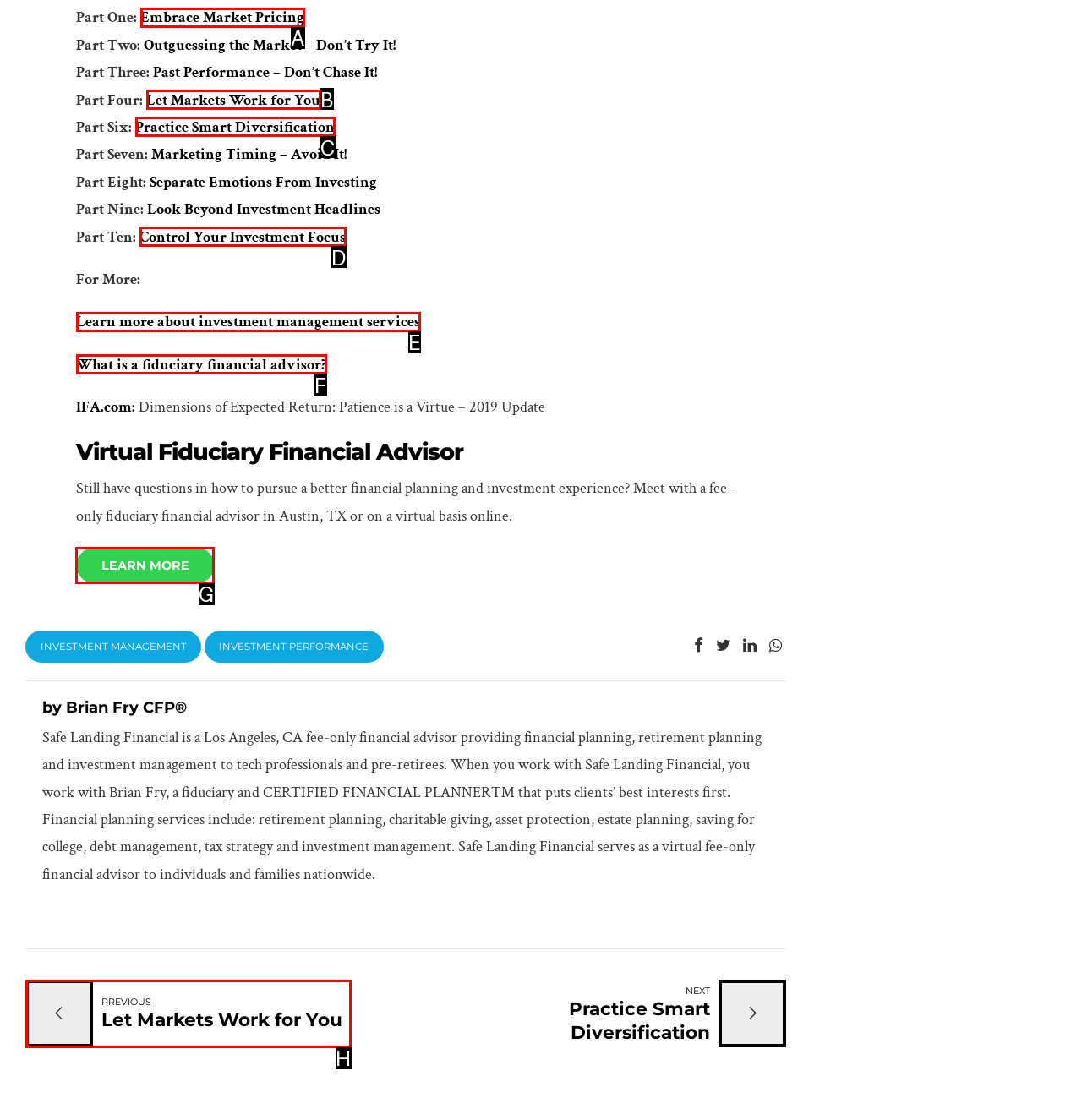Show which HTML element I need to click to perform this task: Meet with a fee-only fiduciary financial advisor Answer with the letter of the correct choice.

G